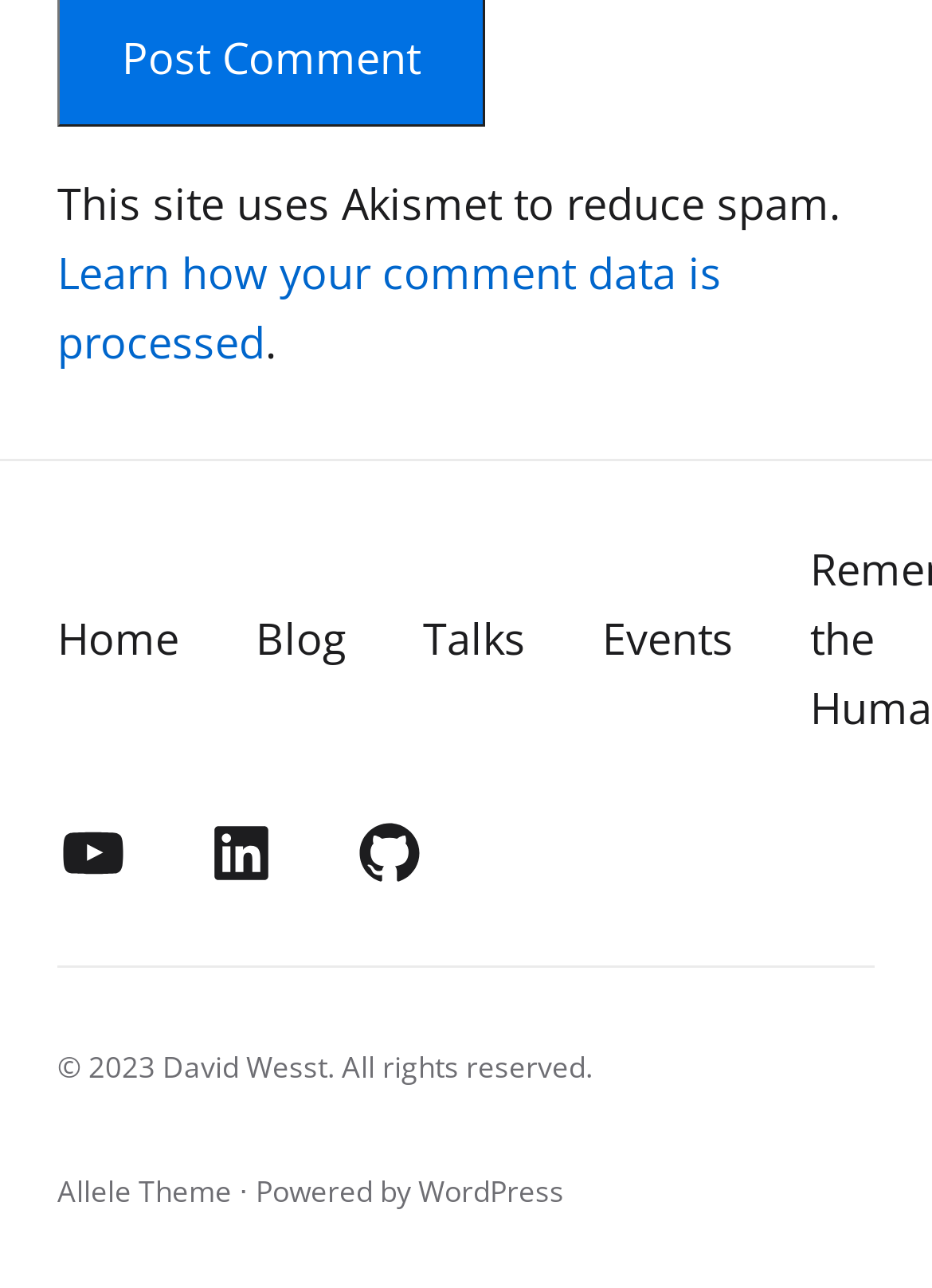Please provide a comprehensive response to the question below by analyzing the image: 
What is the platform used to power the website?

I found the platform name by looking at the footer section of the webpage, where it says 'Powered by WordPress' with a link to the WordPress website. This indicates that the website is powered by WordPress.